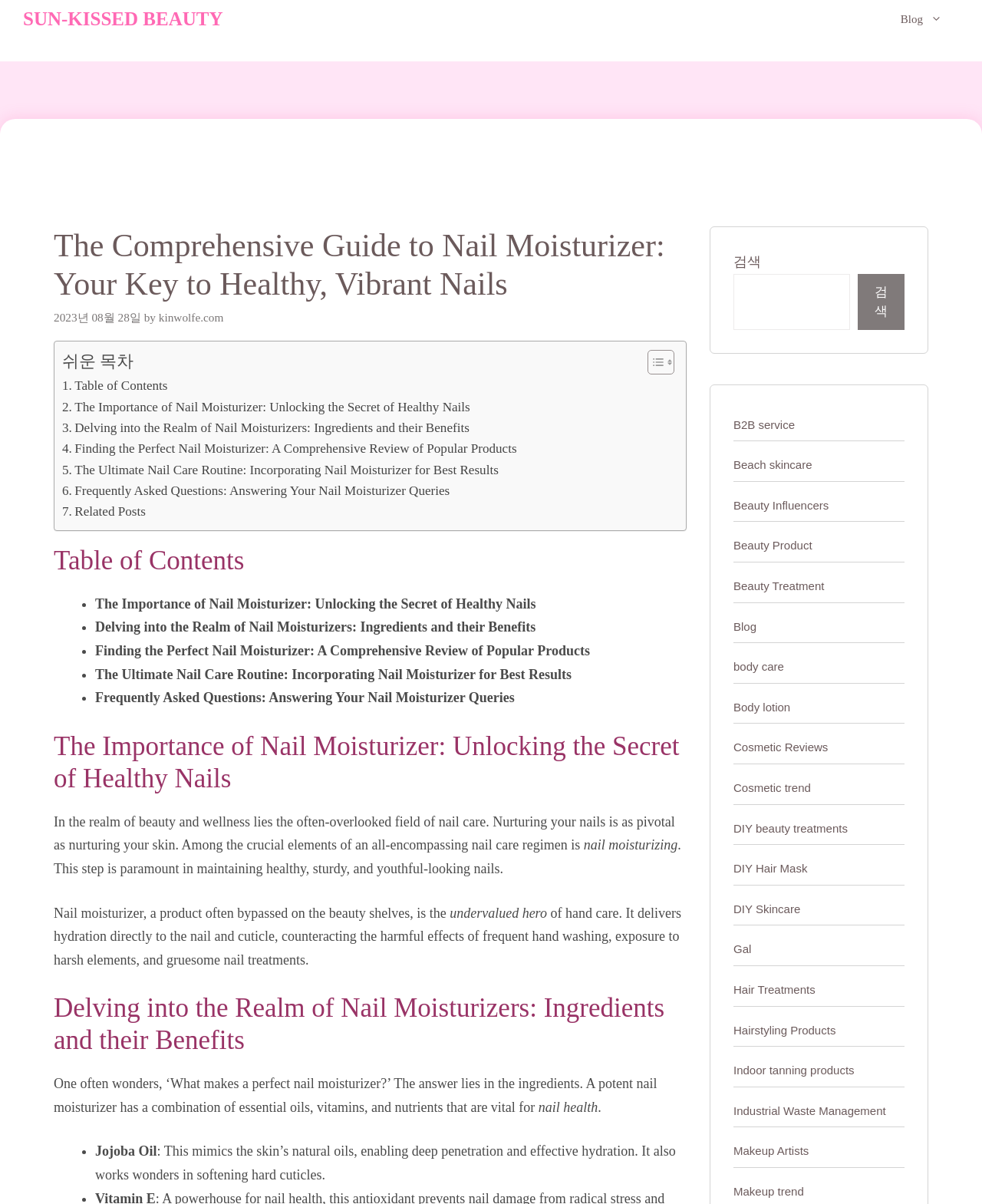Based on the element description, predict the bounding box coordinates (top-left x, top-left y, bottom-right x, bottom-right y) for the UI element in the screenshot: geographic information systems (GIS)

None